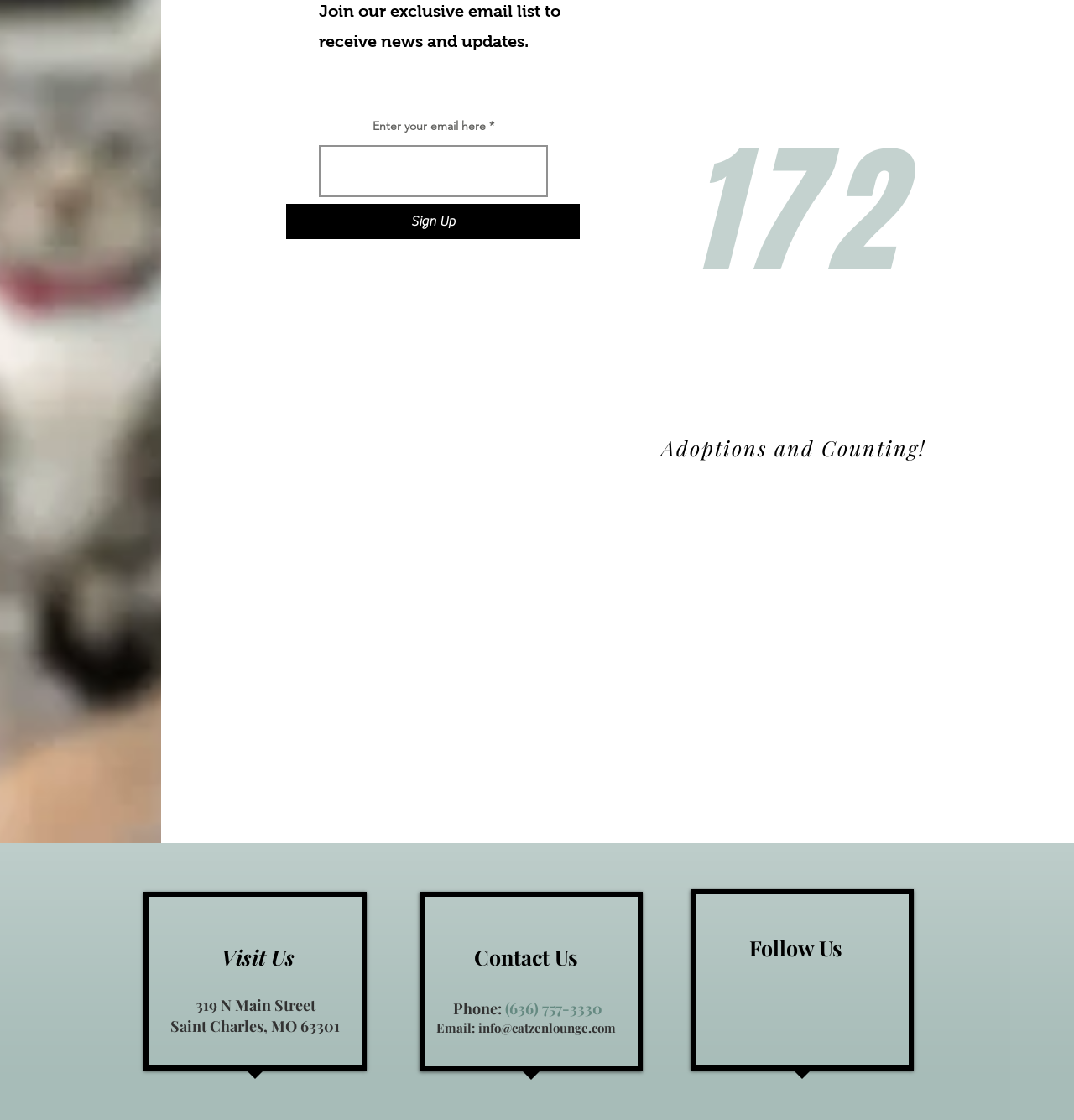Give a concise answer of one word or phrase to the question: 
What is the purpose of the email input field?

To receive news and updates